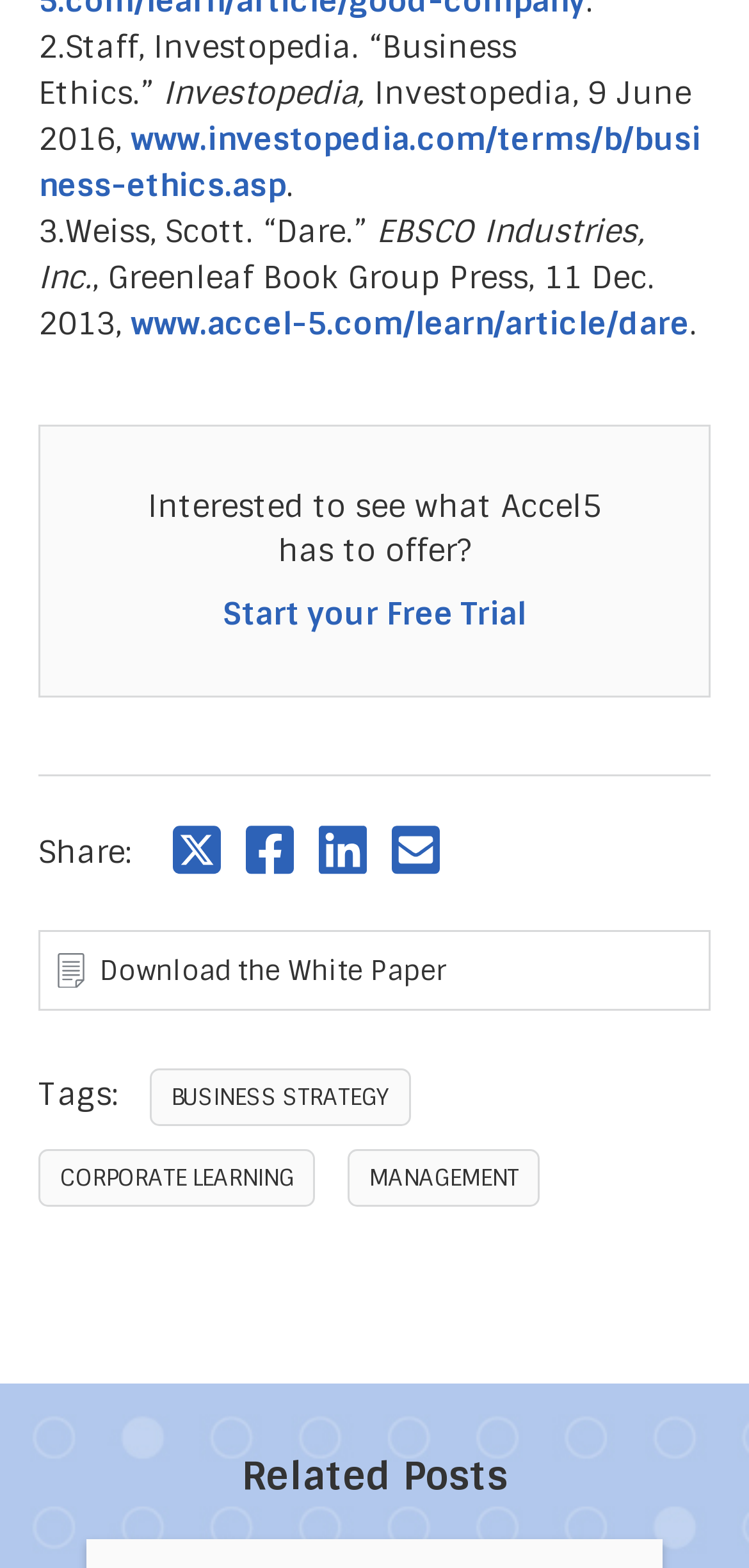Please identify the bounding box coordinates of the clickable region that I should interact with to perform the following instruction: "Start your free trial". The coordinates should be expressed as four float numbers between 0 and 1, i.e., [left, top, right, bottom].

[0.297, 0.379, 0.703, 0.406]